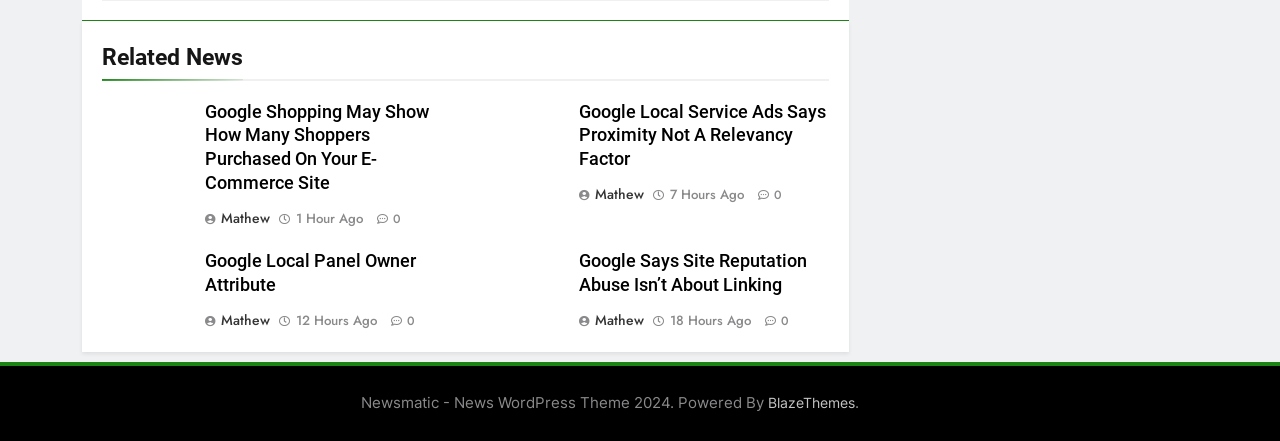Highlight the bounding box coordinates of the element you need to click to perform the following instruction: "Read news about Google Shopping."

[0.16, 0.228, 0.356, 0.445]